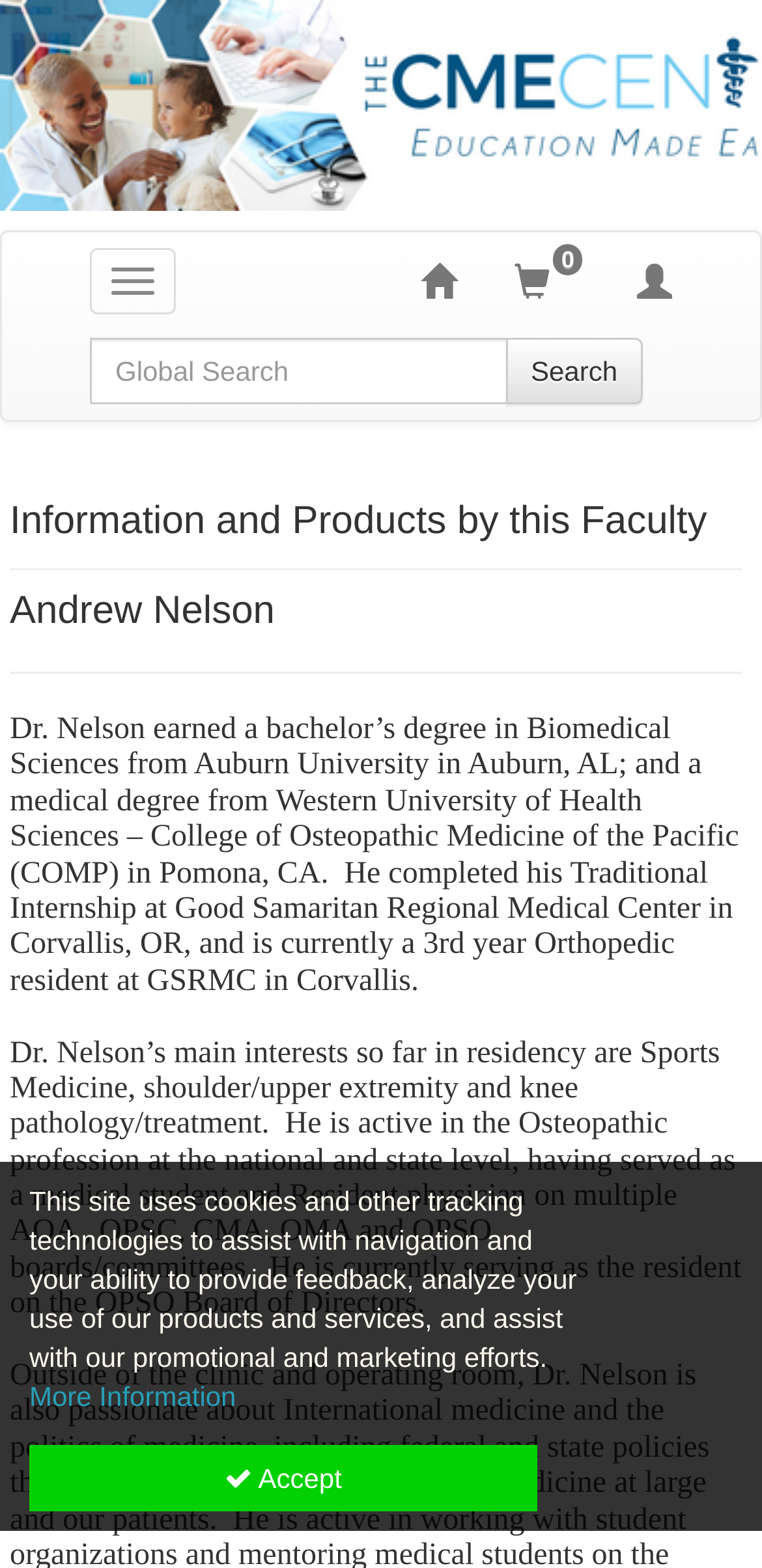Provide a brief response in the form of a single word or phrase:
How many navigation links are there?

3